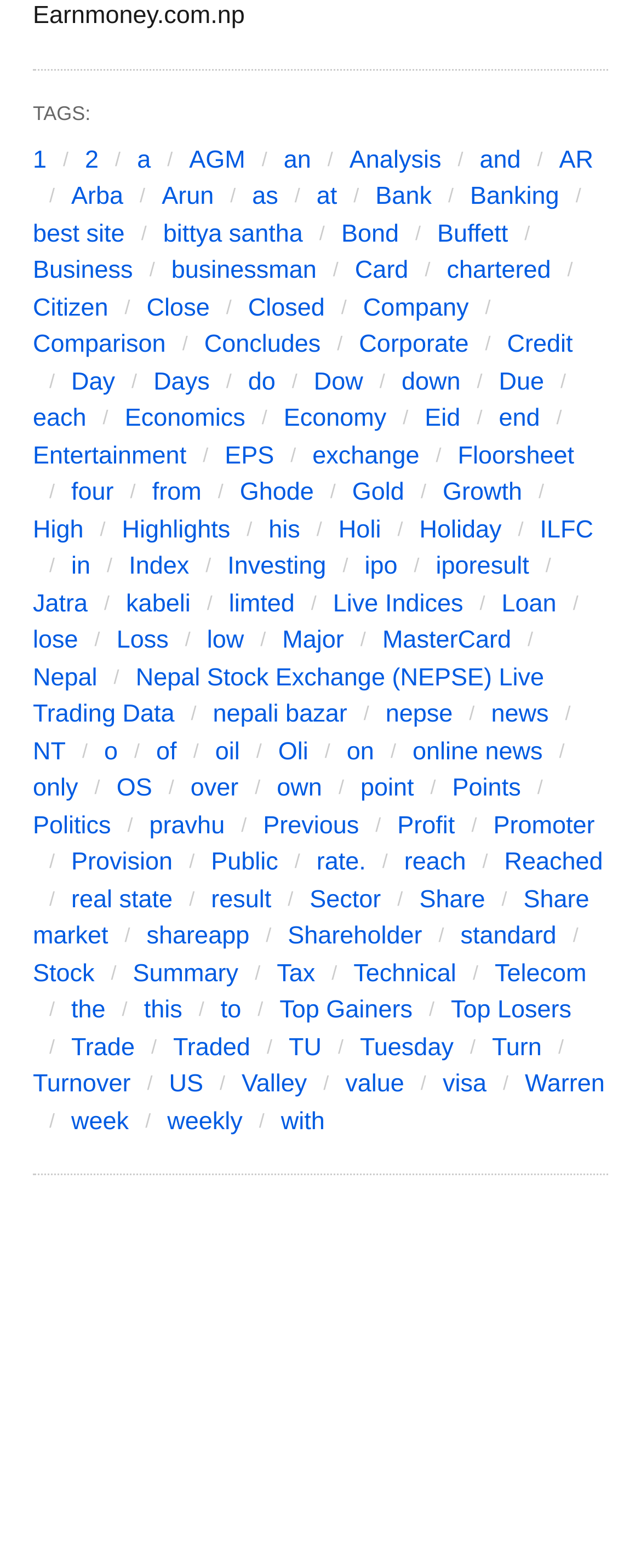What is the name of the website?
Please provide a detailed and comprehensive answer to the question.

The name of the website is 'Earnmoney.com.np' which is indicated by the StaticText element at the top of the webpage with a bounding box of [0.051, 0.001, 0.382, 0.019].